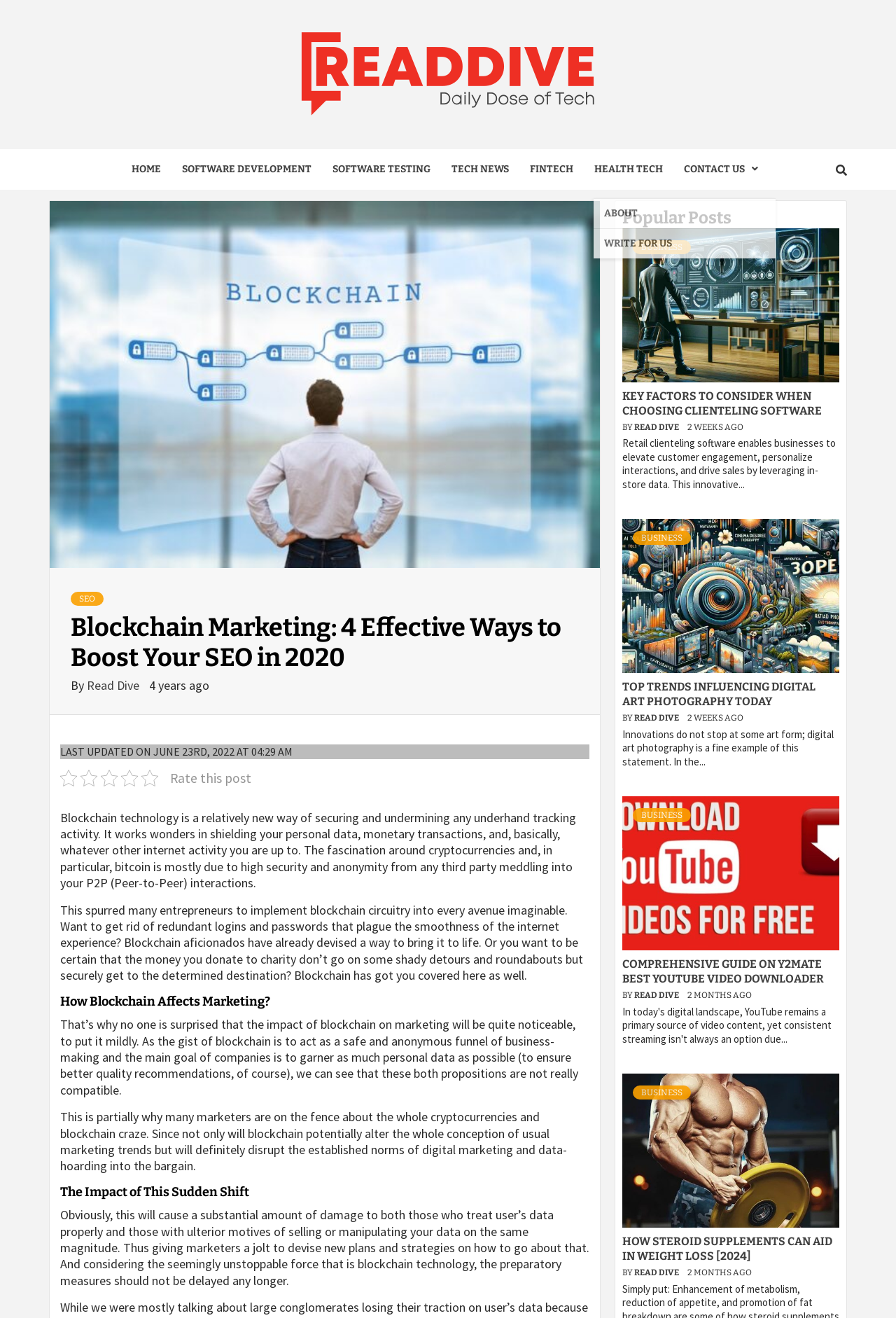What is the purpose of blockchain technology?
Answer the question with a detailed explanation, including all necessary information.

The purpose of blockchain technology can be inferred from the text 'Blockchain technology is a relatively new way of securing and undermining any underhand tracking activity. It works wonders in shielding your personal data, monetary transactions, and, basically, whatever other internet activity you are up to.' which explains the functionality of blockchain technology.